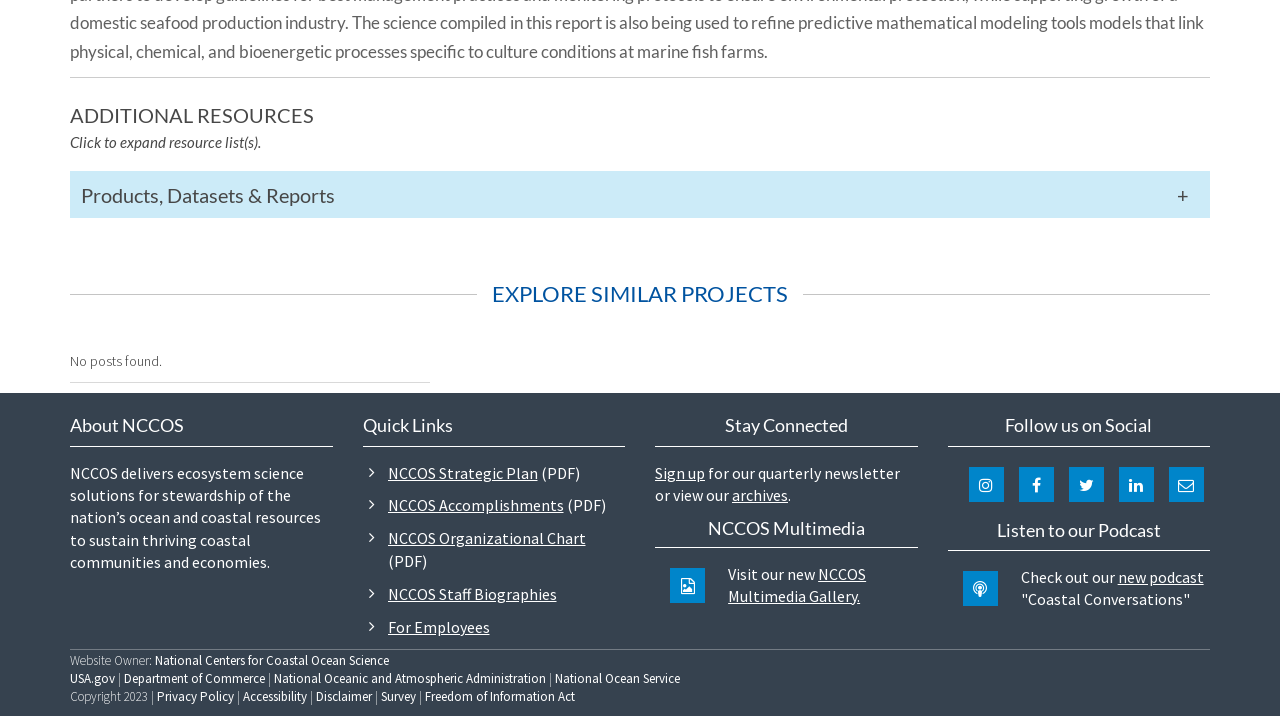Give a one-word or one-phrase response to the question: 
What is the purpose of NCCOS?

Ecosystem science solutions